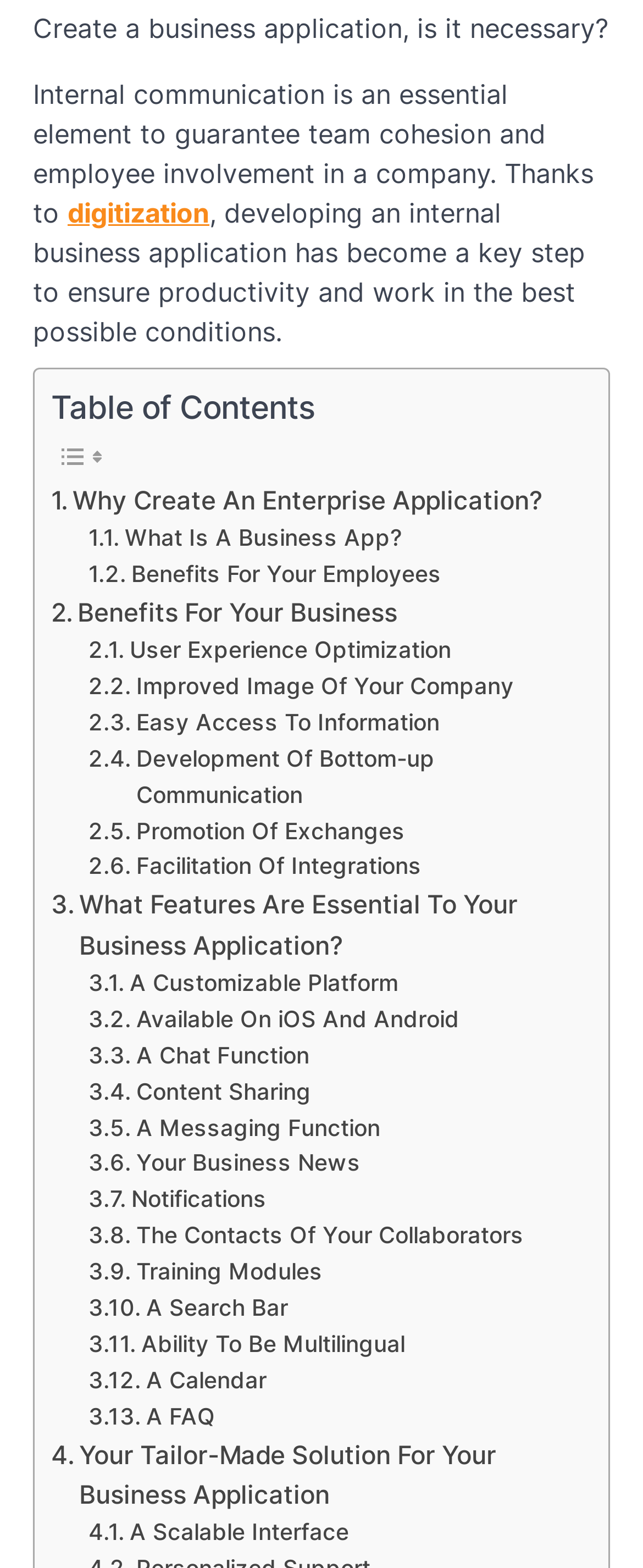Bounding box coordinates are specified in the format (top-left x, top-left y, bottom-right x, bottom-right y). All values are floating point numbers bounded between 0 and 1. Please provide the bounding box coordinate of the region this sentence describes: Ability To Be Multilingual

[0.138, 0.846, 0.63, 0.869]